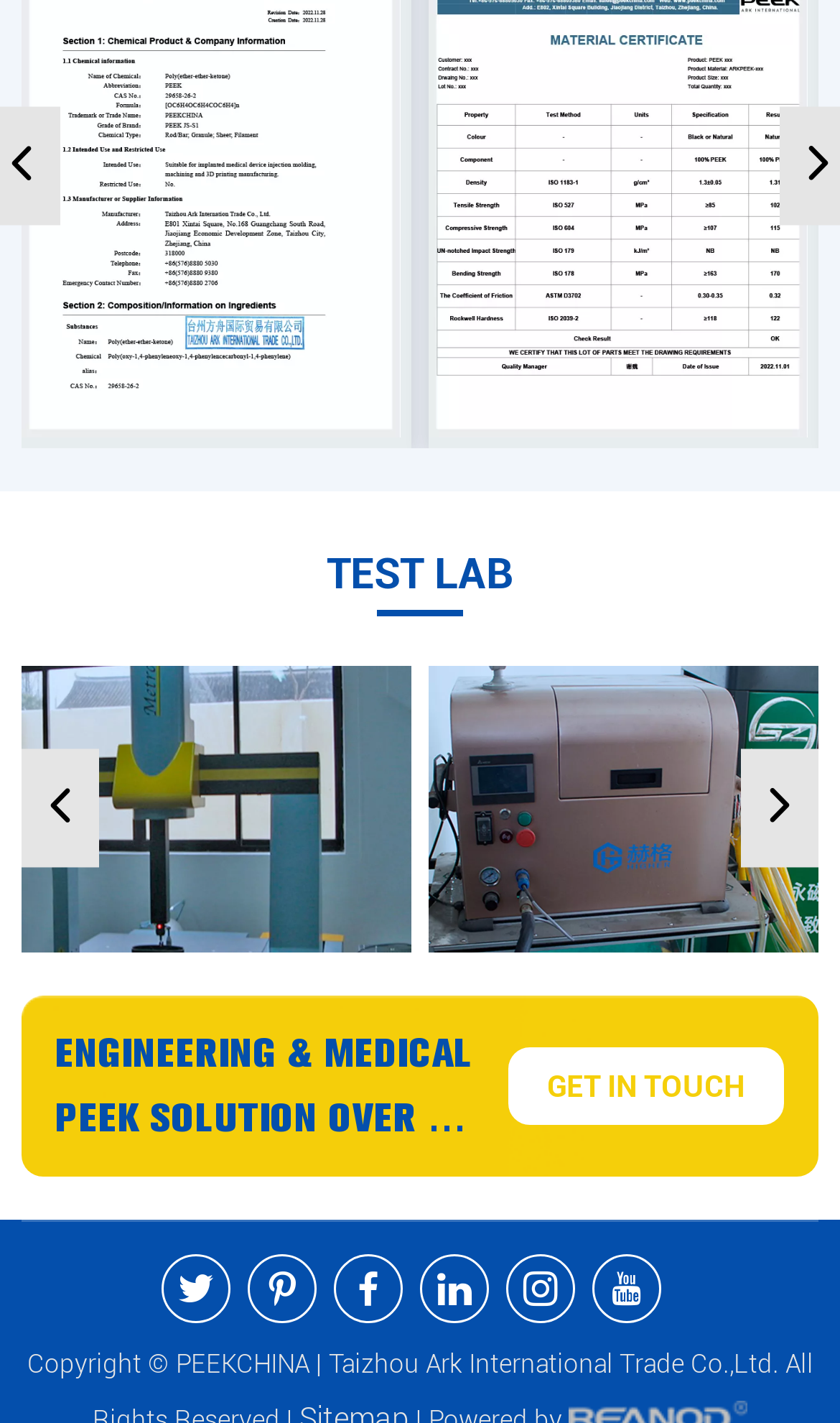Identify the bounding box for the element characterized by the following description: "alt="MSDS（Material-Safety-Data-Sheet）ARK" title="MSDS（Material-Safety-Data-Sheet）ARK"".

[0.213, 0.093, 0.29, 0.139]